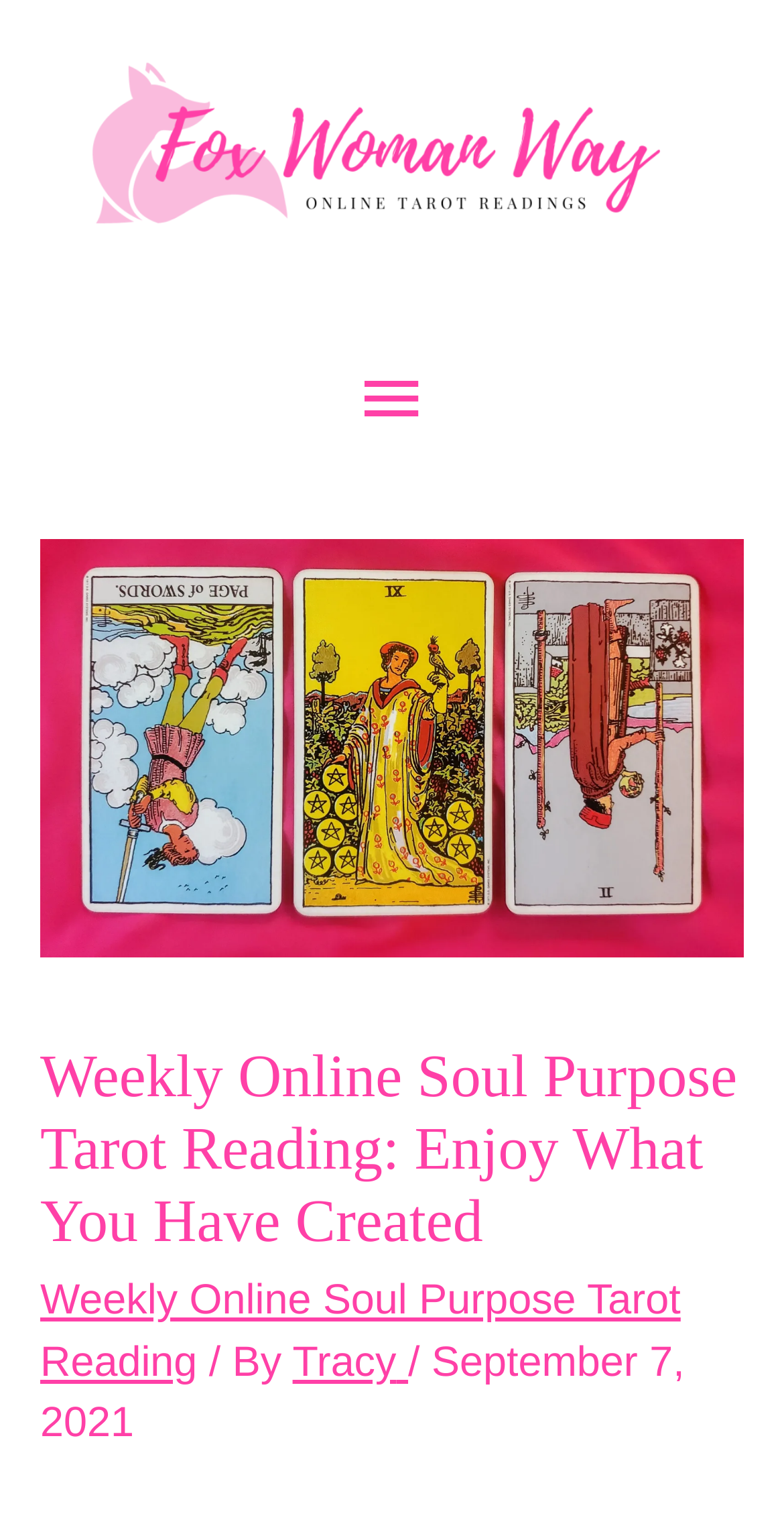Offer a meticulous description of the webpage's structure and content.

The webpage is a weekly online soul purpose tarot reading, featuring a logo of Fox Woman Way at the top left corner. Below the logo, there is a main menu button on the top right side. 

The main content of the webpage is a header section that takes up most of the page. It contains an image of three tarot reading cards, including the Page of Swords reversed, 9 of Pentacles, and 2 of Wands reversed. 

Above the image, there is a heading that reads "Weekly Online Soul Purpose Tarot Reading: Enjoy What You Have Created". Below the image, there is a link to the weekly online soul purpose tarot reading, followed by the text "By Tracy" and the date "September 7, 2021".